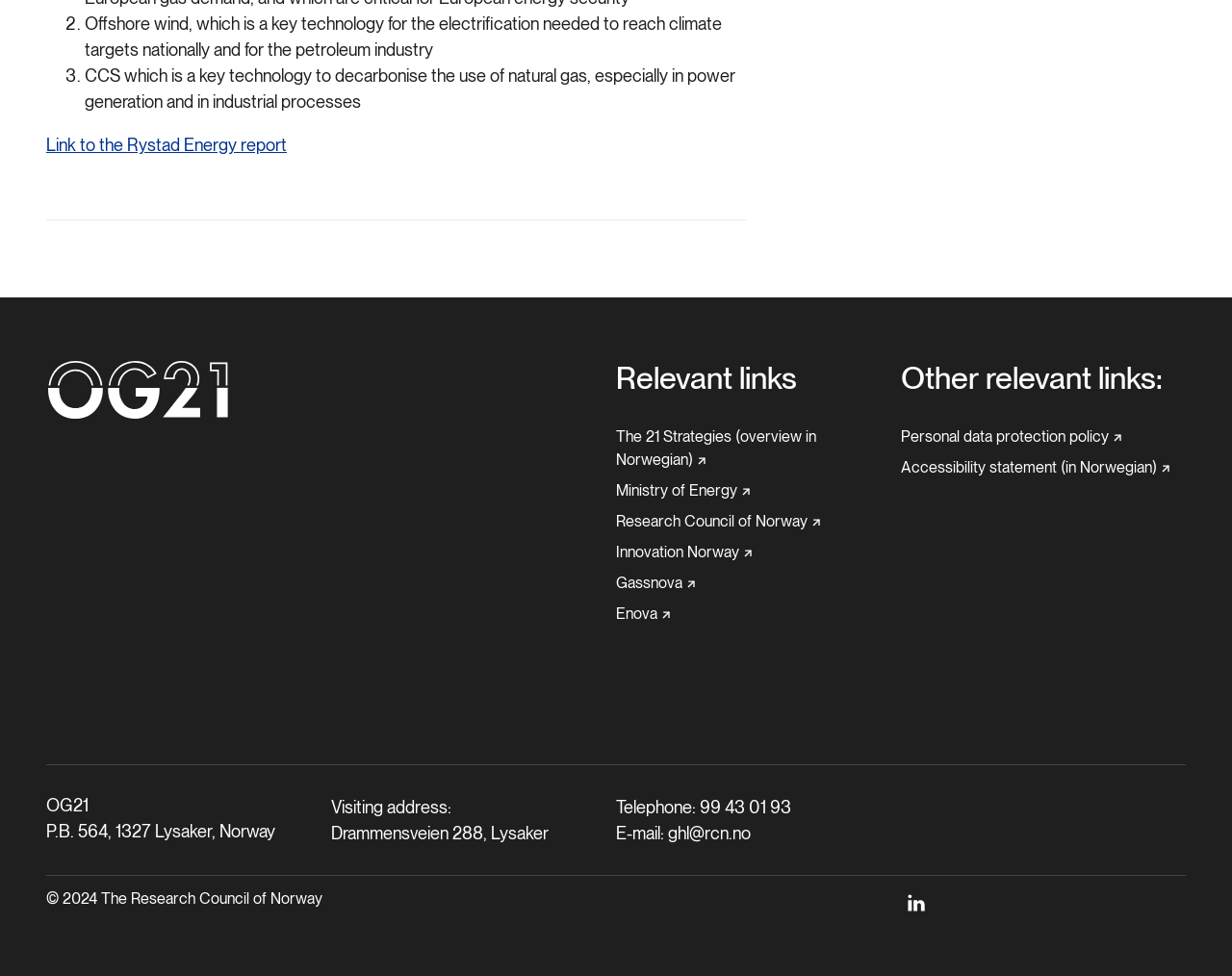Carefully examine the image and provide an in-depth answer to the question: What is the topic of the first list item?

The first list item is '2. Offshore wind, which is a key technology for the electrification needed to reach climate targets nationally and for the petroleum industry'. Therefore, the topic of the first list item is offshore wind.